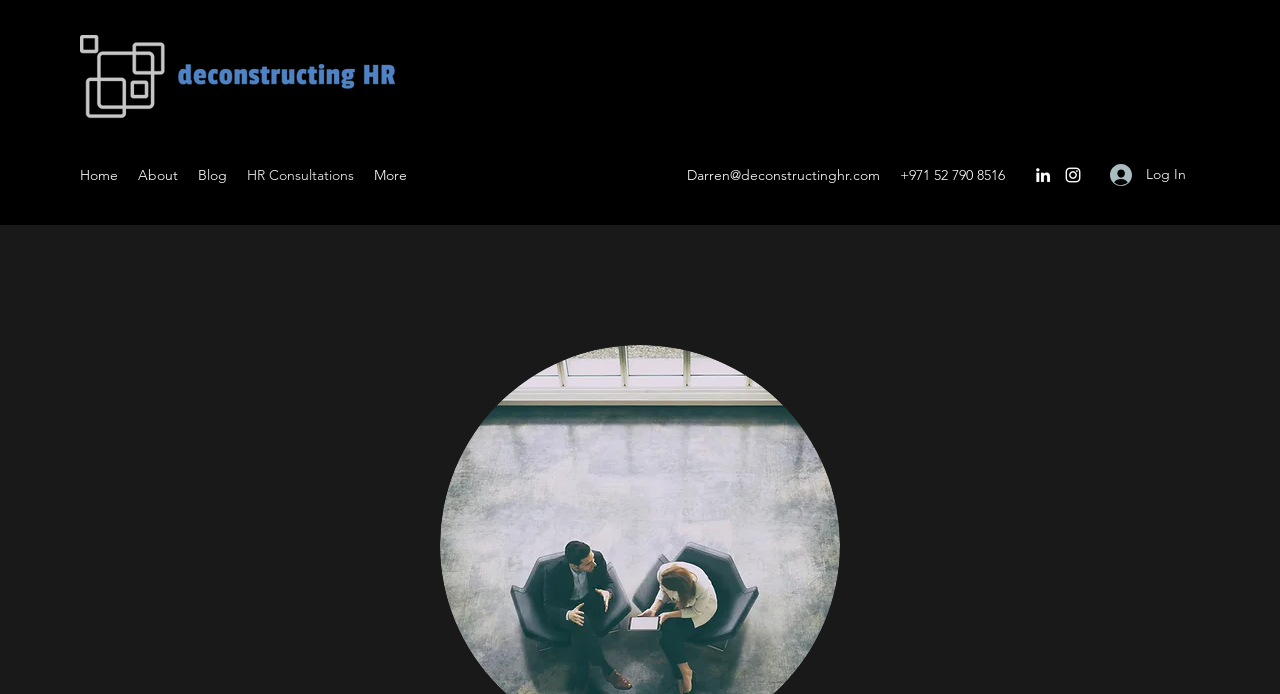Identify the bounding box coordinates of the clickable region required to complete the instruction: "Explore HR Consultations services". The coordinates should be given as four float numbers within the range of 0 and 1, i.e., [left, top, right, bottom].

[0.0, 0.324, 1.0, 0.354]